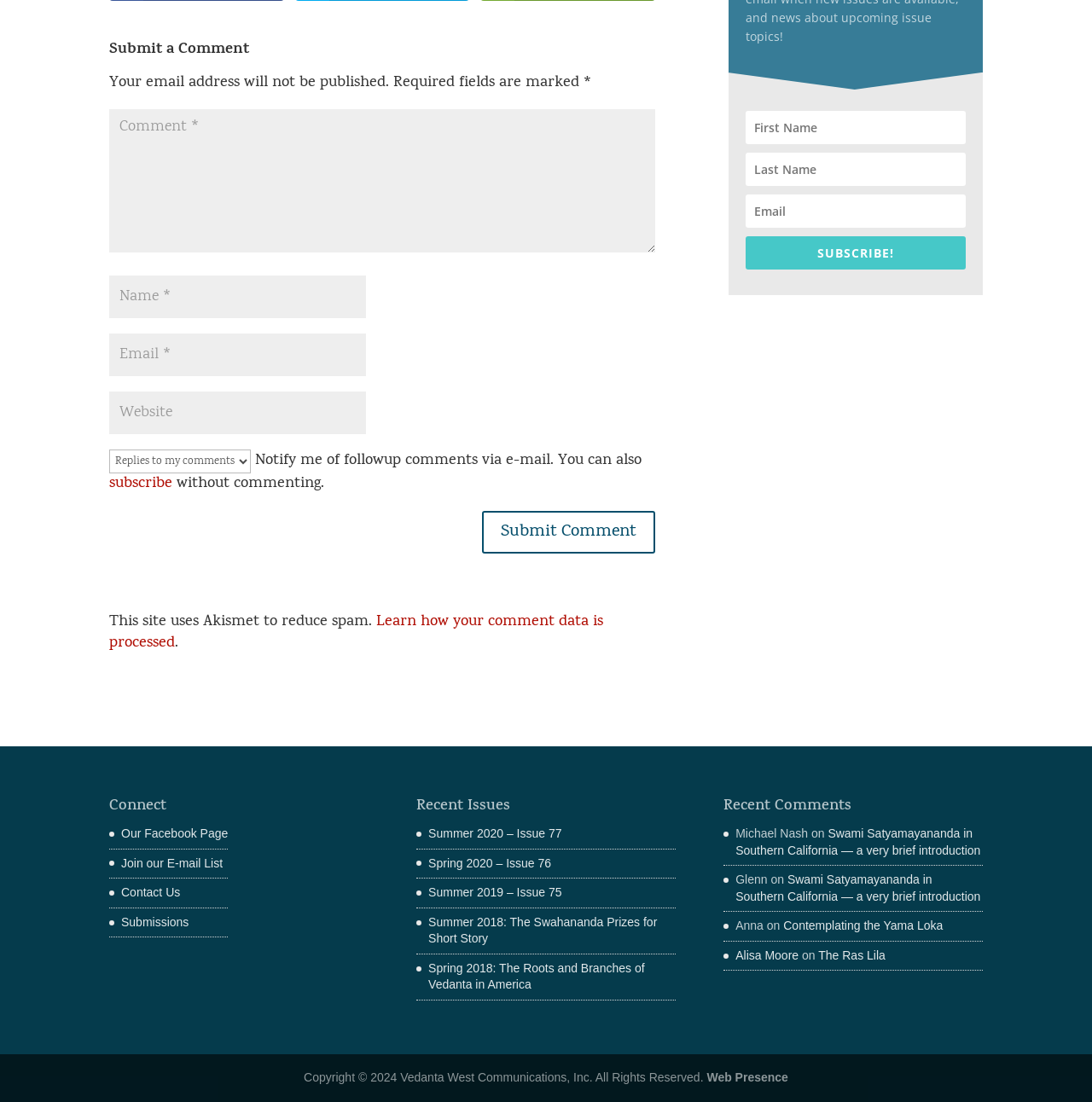Respond with a single word or phrase for the following question: 
What is the purpose of the text box labeled 'Comment *'?

Leave a comment